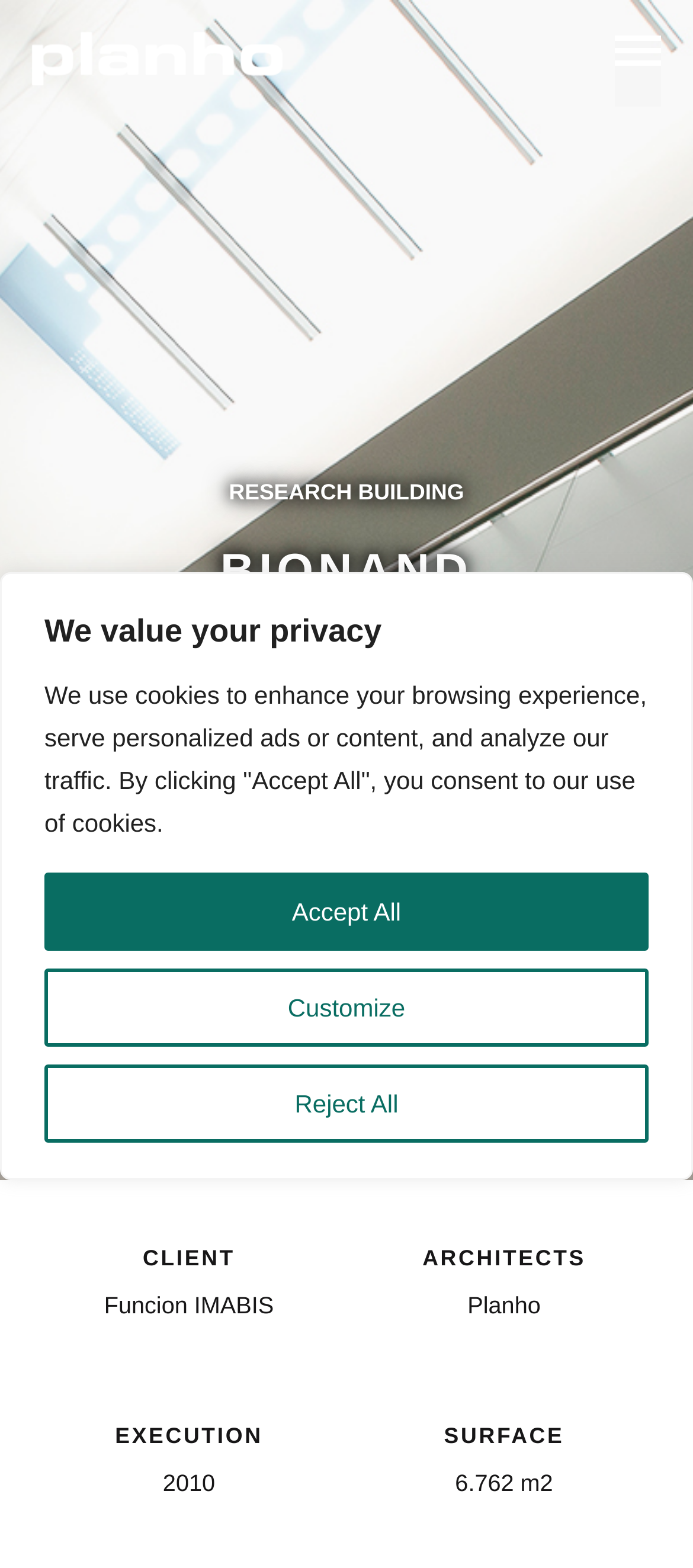What is the surface area of the building? Analyze the screenshot and reply with just one word or a short phrase.

6.762 m2